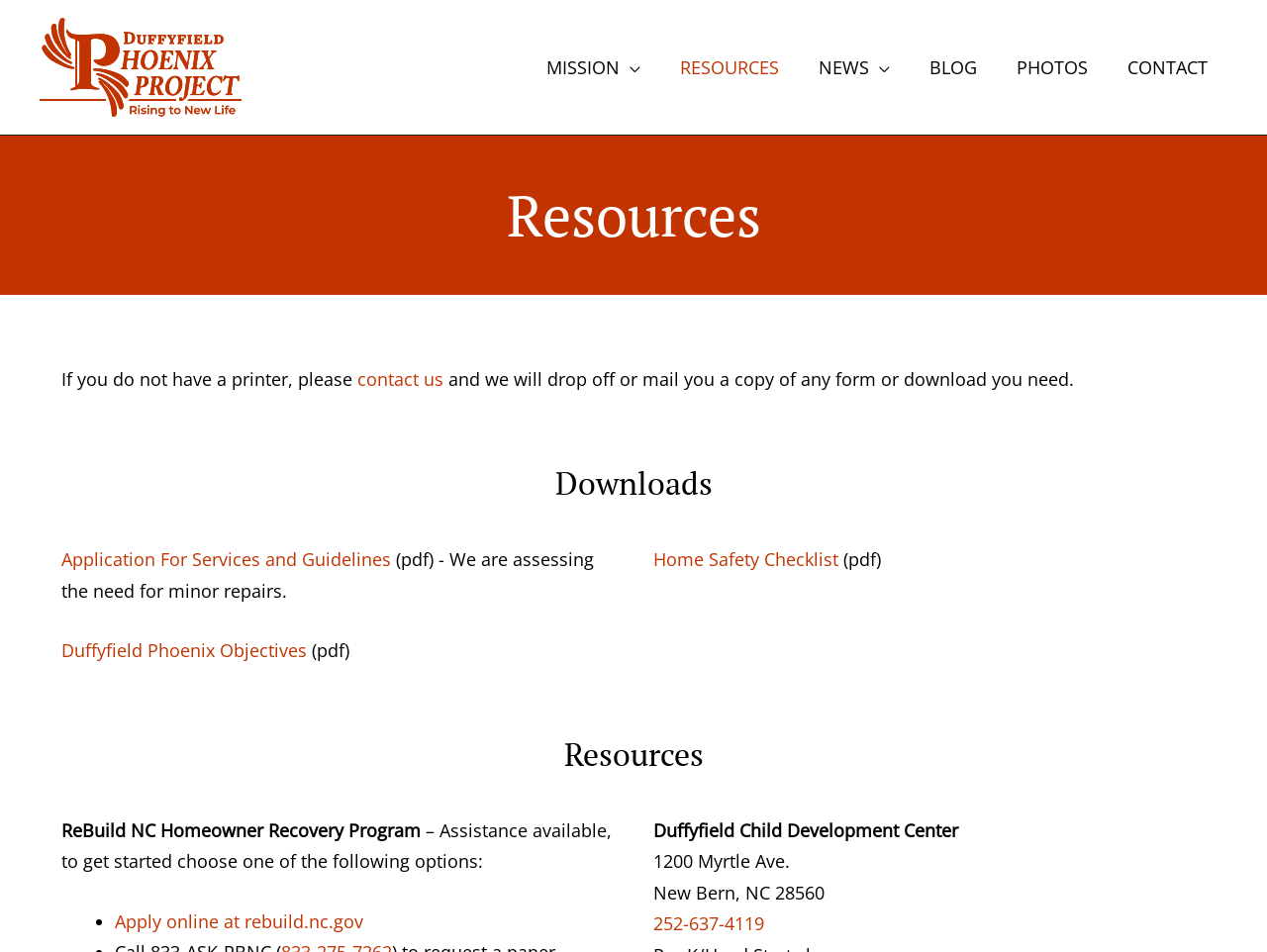Locate the bounding box coordinates of the area that needs to be clicked to fulfill the following instruction: "call the Duffyfield Child Development Center". The coordinates should be in the format of four float numbers between 0 and 1, namely [left, top, right, bottom].

[0.516, 0.958, 0.603, 0.983]